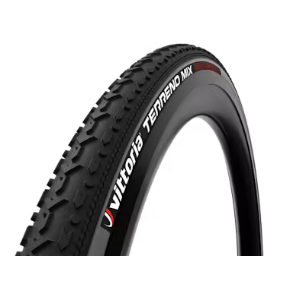What surfaces can the tyre handle effectively?
Please answer the question as detailed as possible.

According to the caption, the tyre is noted for its ability to handle mixed surfaces effectively, specifically mentioning gravel, dirt, and tarmac as the surfaces it can handle smoothly and responsively.